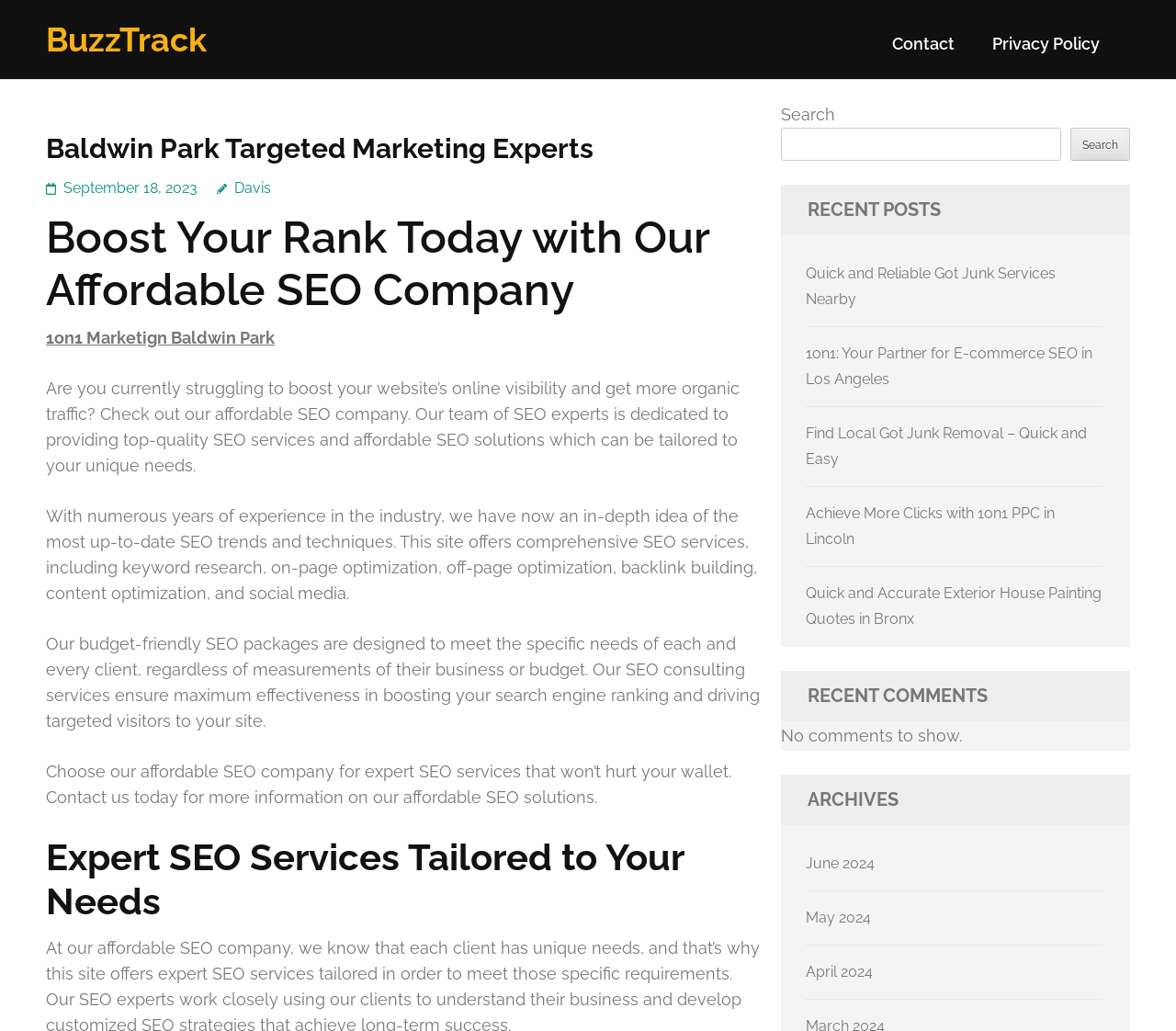Extract the text of the main heading from the webpage.

Baldwin Park Targeted Marketing Experts